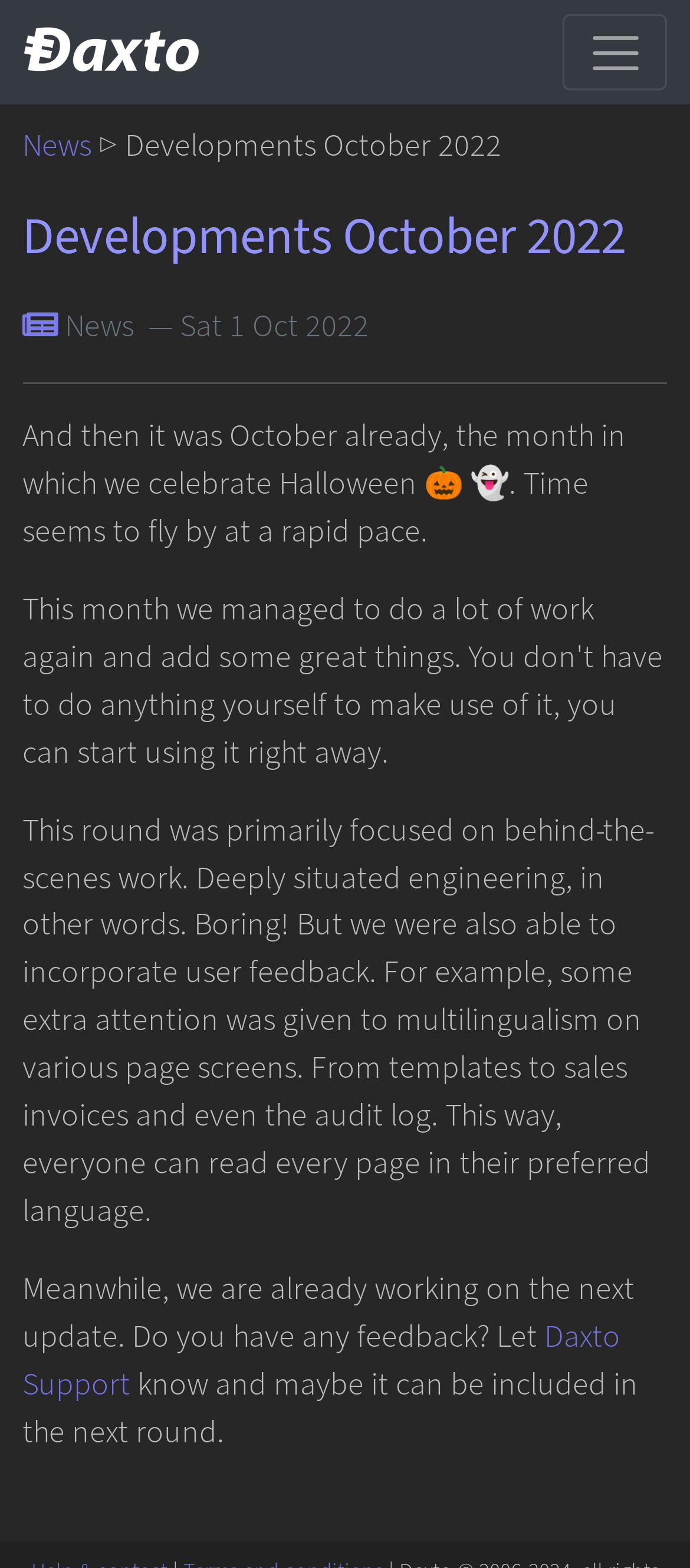Please answer the following query using a single word or phrase: 
Where can users provide feedback?

Daxto Support